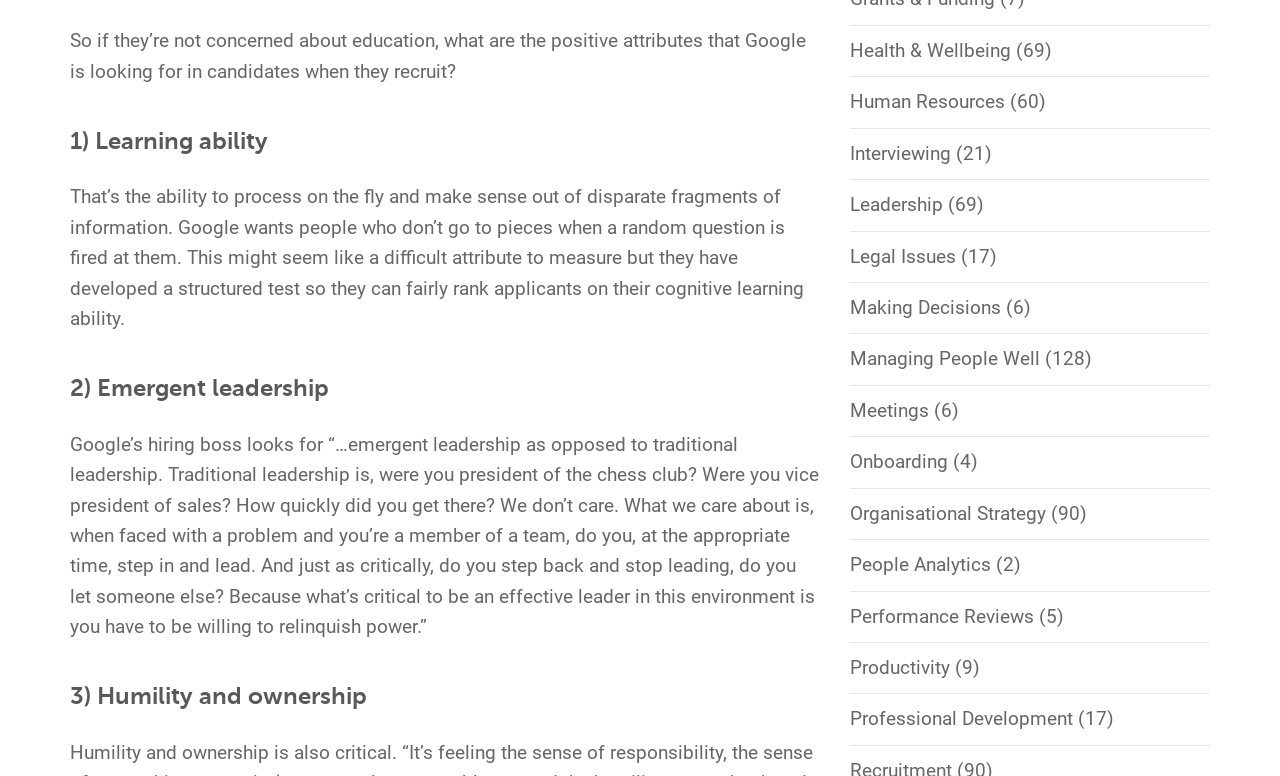Determine the bounding box coordinates for the region that must be clicked to execute the following instruction: "Click on Health & Wellbeing".

[0.664, 0.05, 0.79, 0.08]